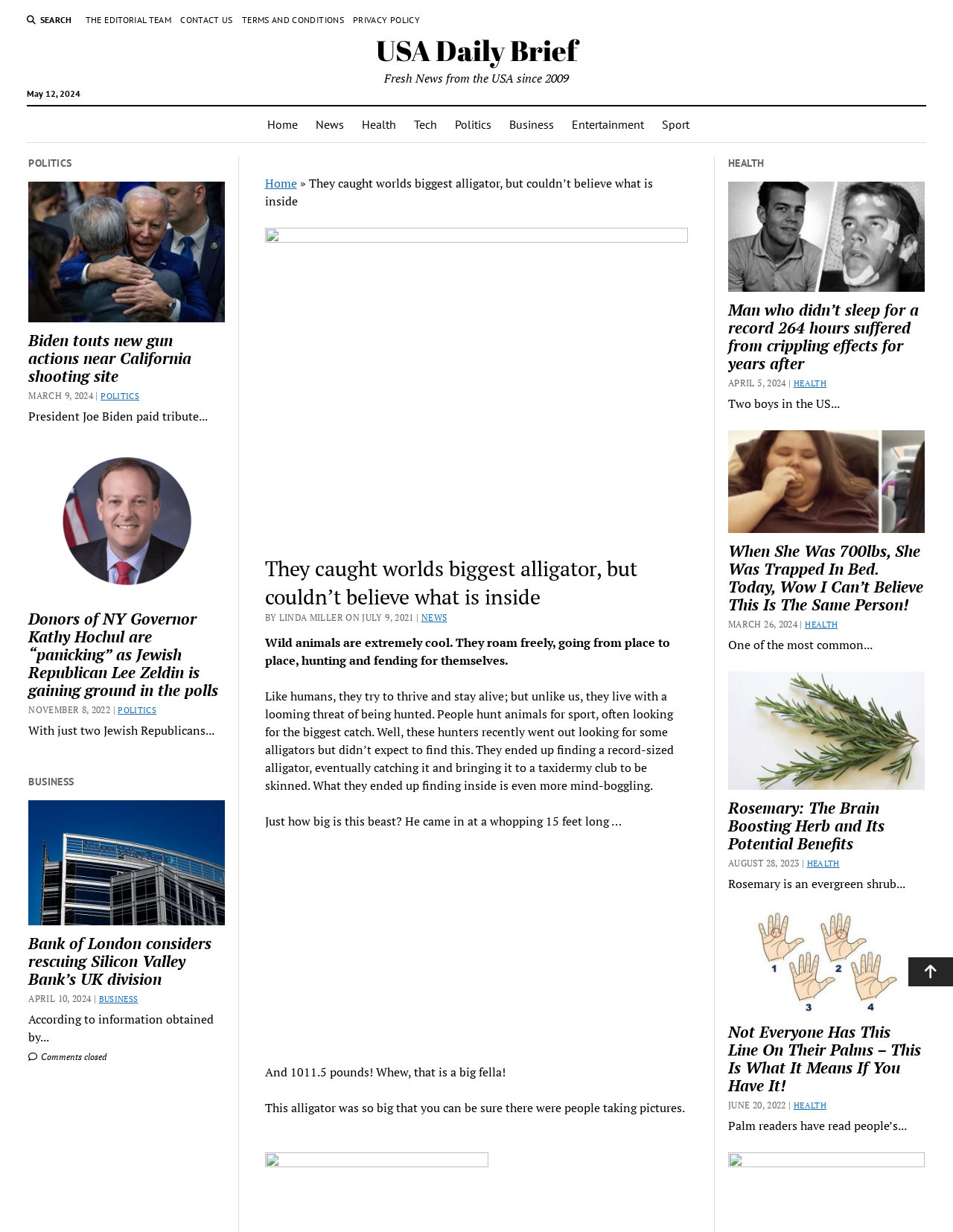Pinpoint the bounding box coordinates of the clickable element needed to complete the instruction: "View entertainment news". The coordinates should be provided as four float numbers between 0 and 1: [left, top, right, bottom].

[0.59, 0.086, 0.685, 0.115]